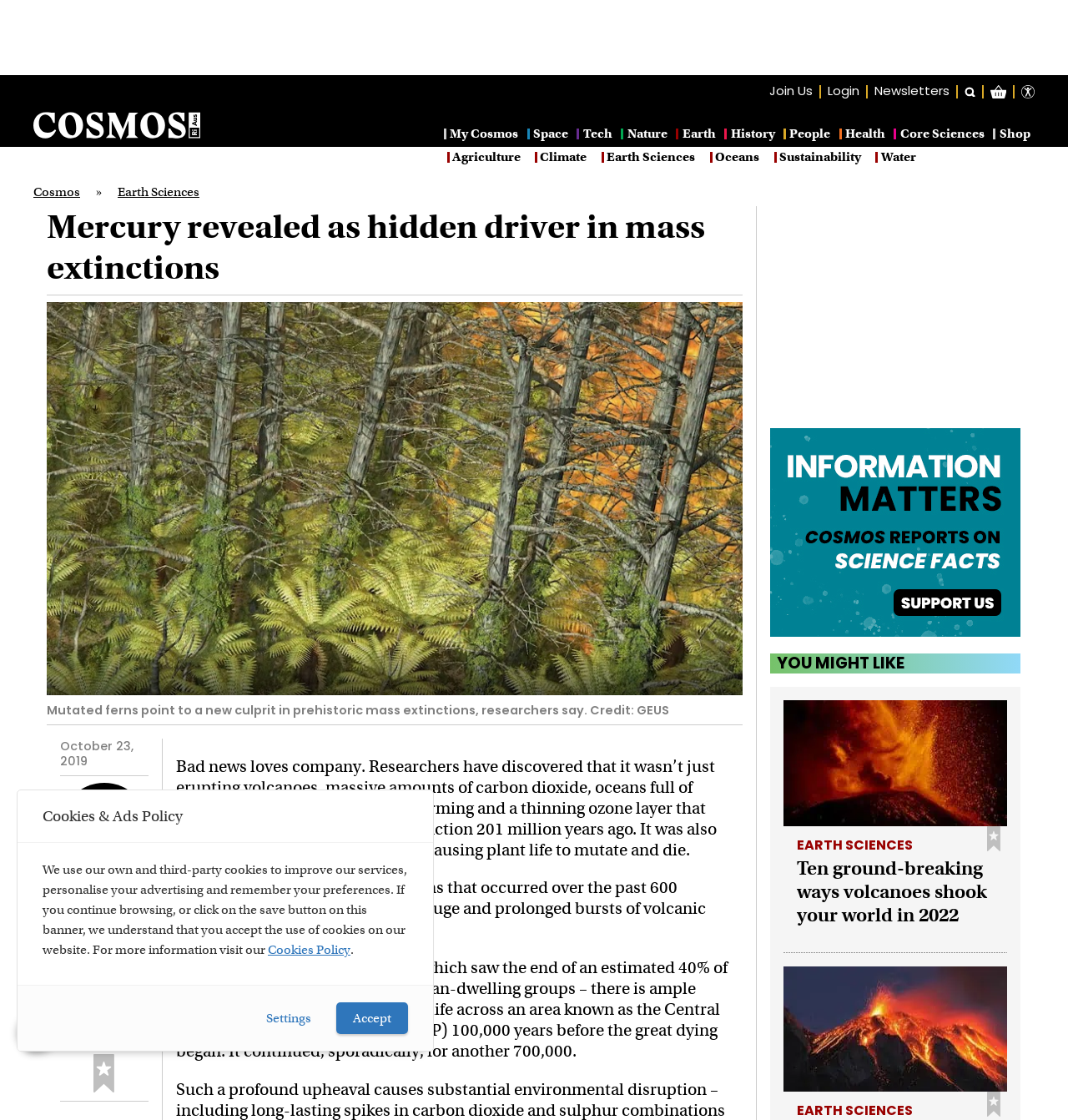Provide a one-word or short-phrase answer to the question:
Who is the author of the article?

Barry Keily